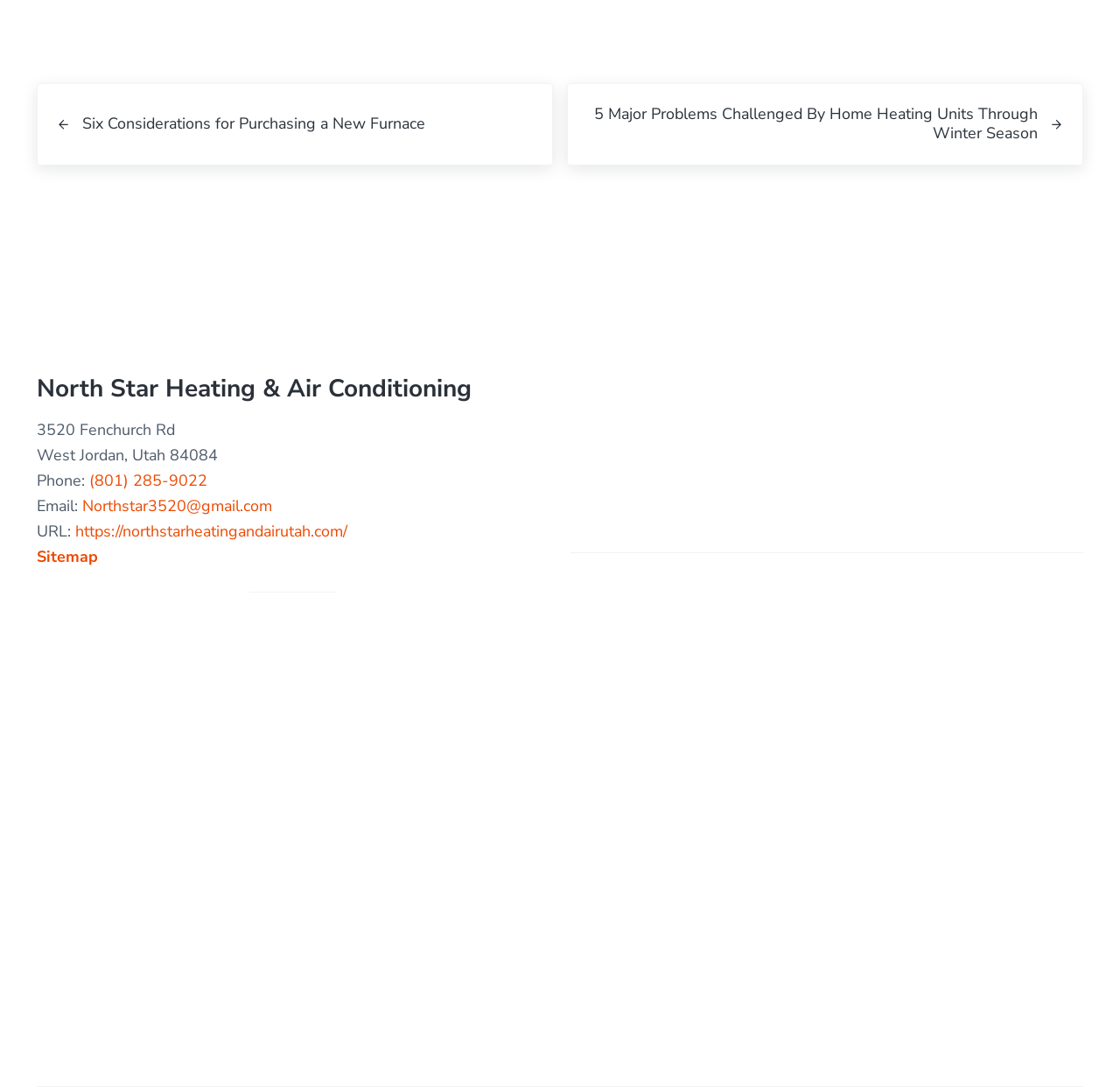Provide a brief response using a word or short phrase to this question:
What is the phone number?

(801) 285-9022